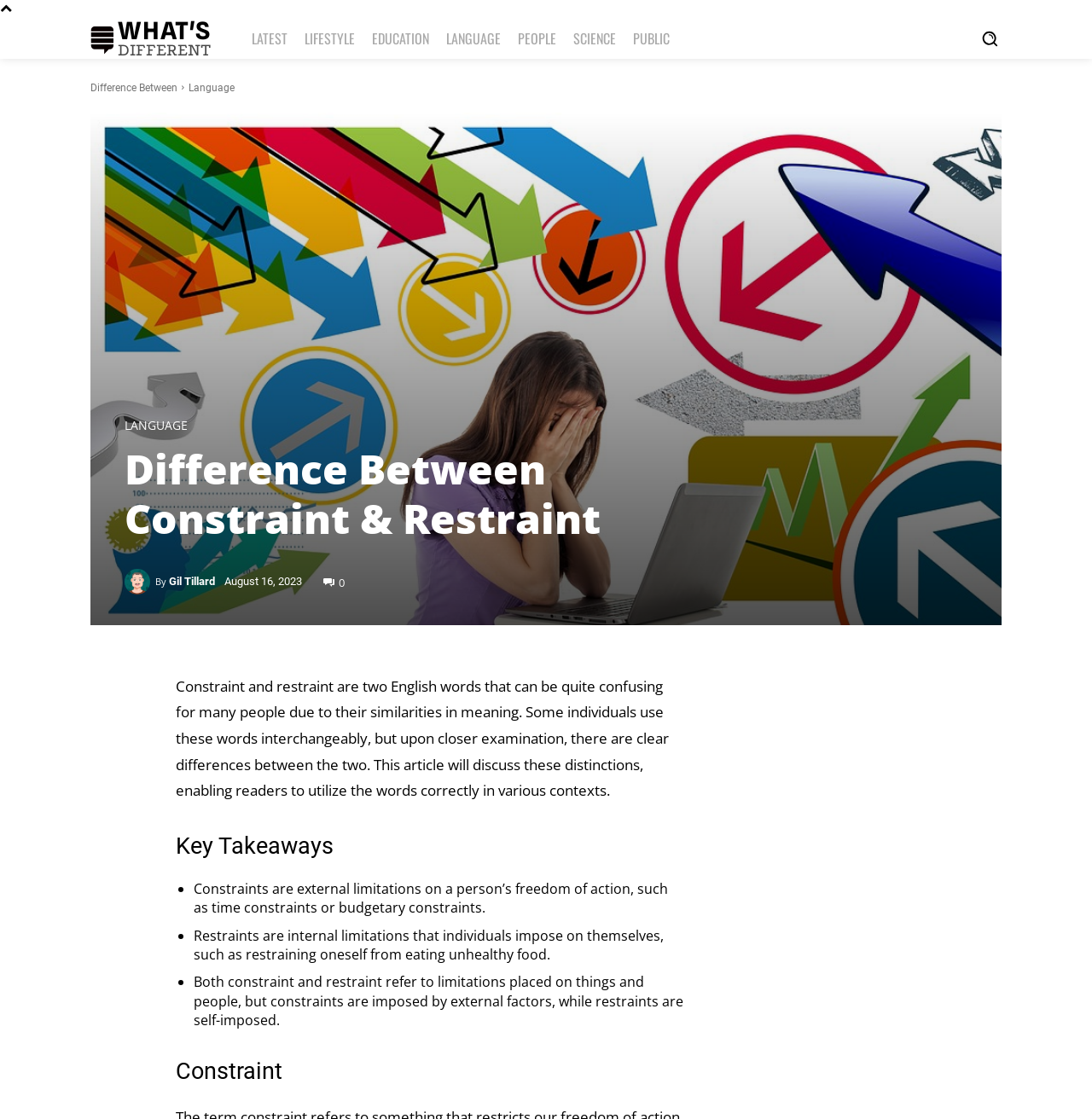Can you specify the bounding box coordinates of the area that needs to be clicked to fulfill the following instruction: "Learn about the key takeaways"?

[0.161, 0.741, 0.627, 0.77]